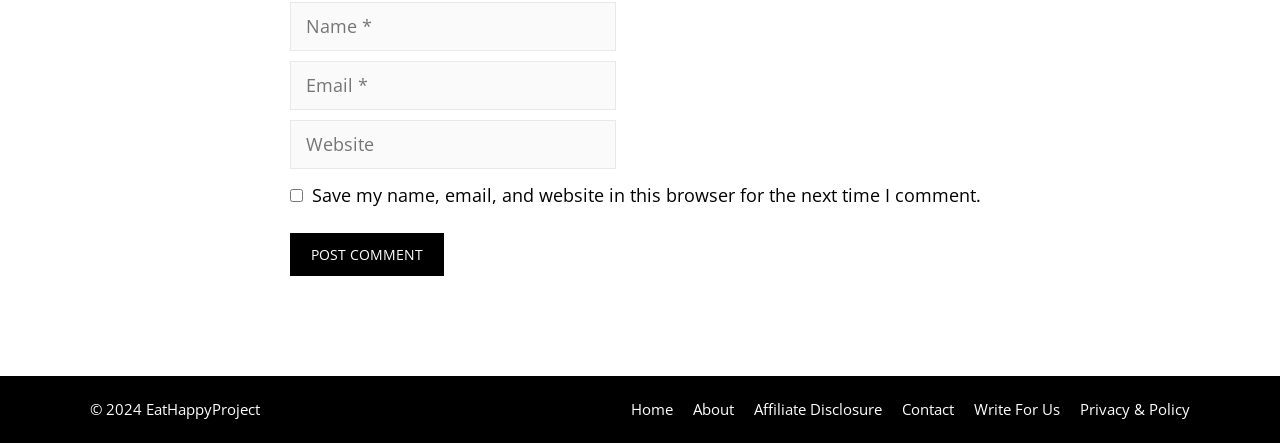Identify the bounding box for the UI element that is described as follows: "Latter-day Saint Temples".

None